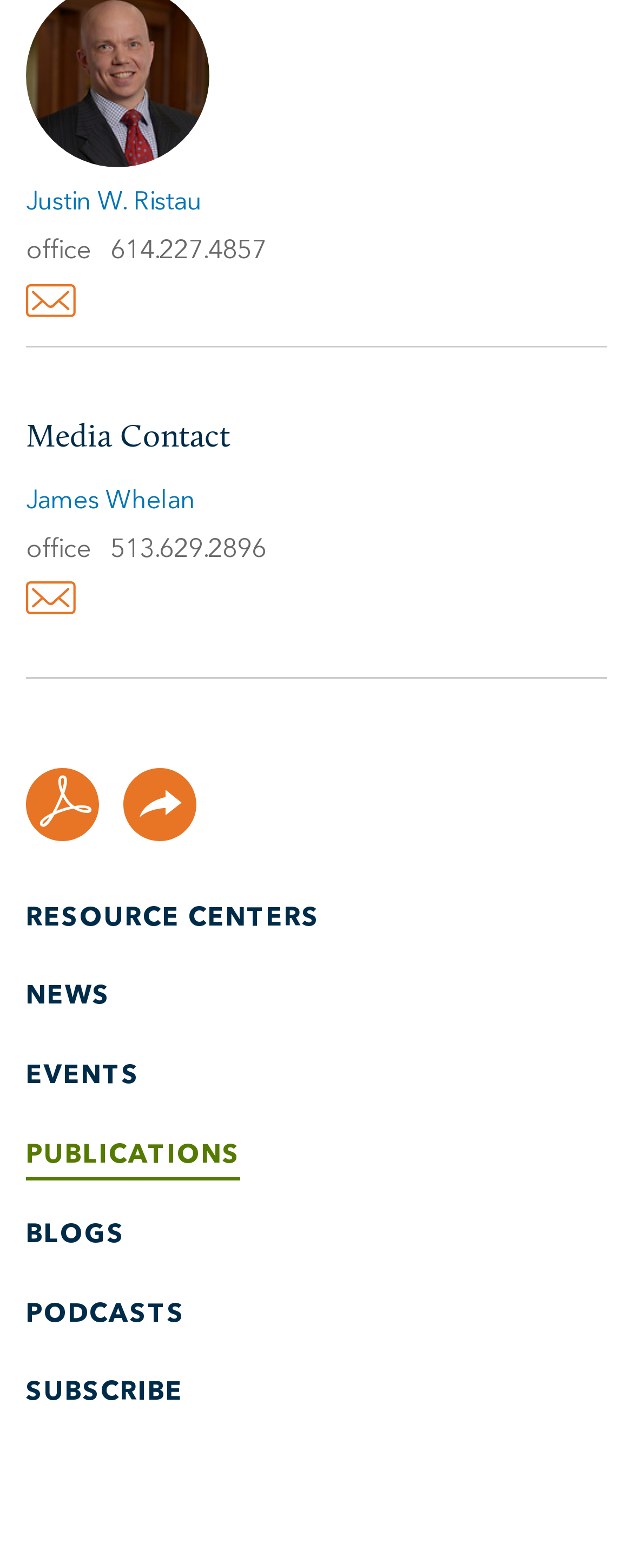What is the main topic of the webpage?
Using the visual information, reply with a single word or short phrase.

Unknown